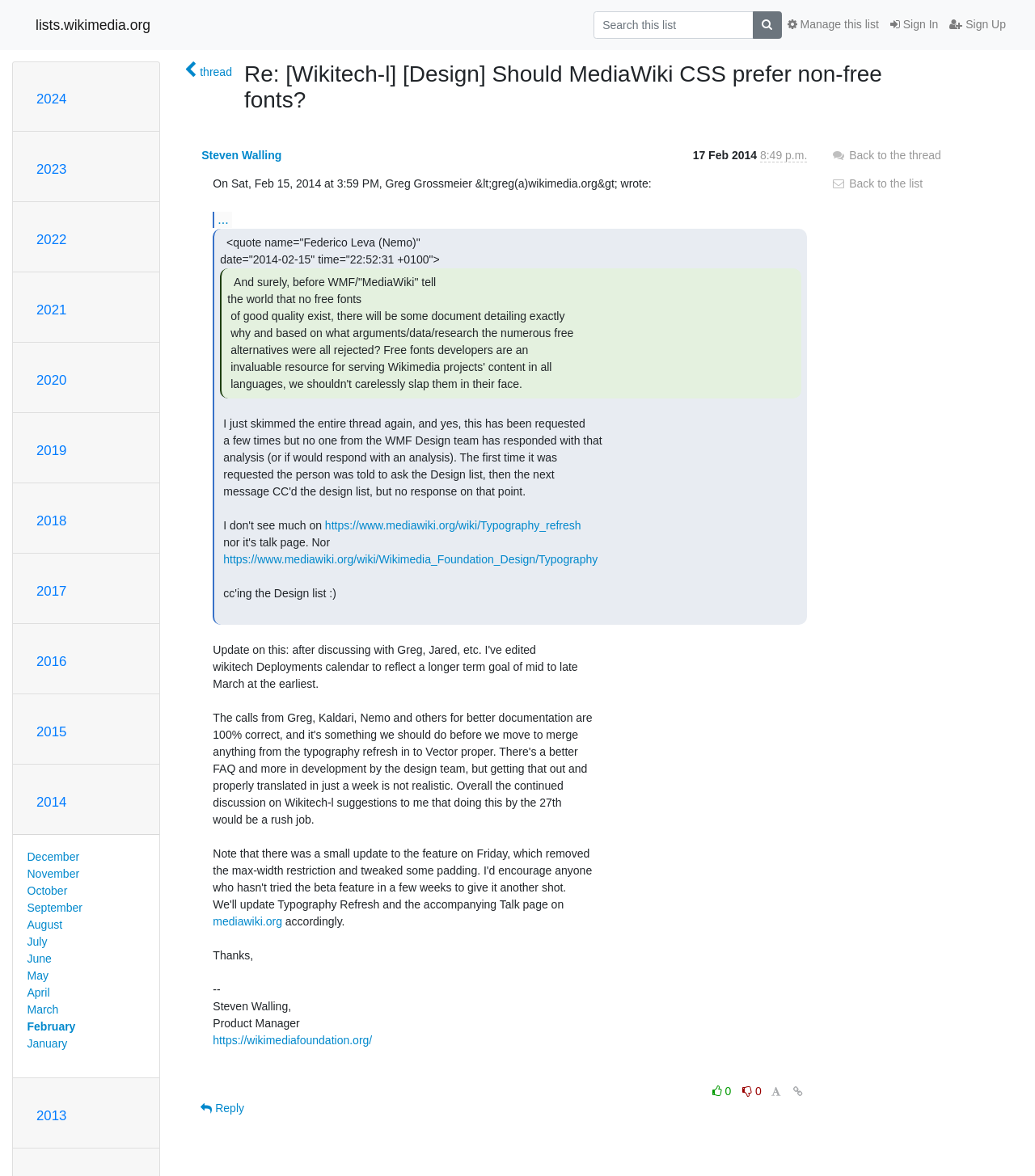Analyze the image and provide a detailed answer to the question: What is the topic of the email discussion?

I inferred the topic by reading the email content, which mentions 'Typography refresh' and 'Wikimedia Foundation Design/Typography', suggesting that the discussion is about font choices in MediaWiki.